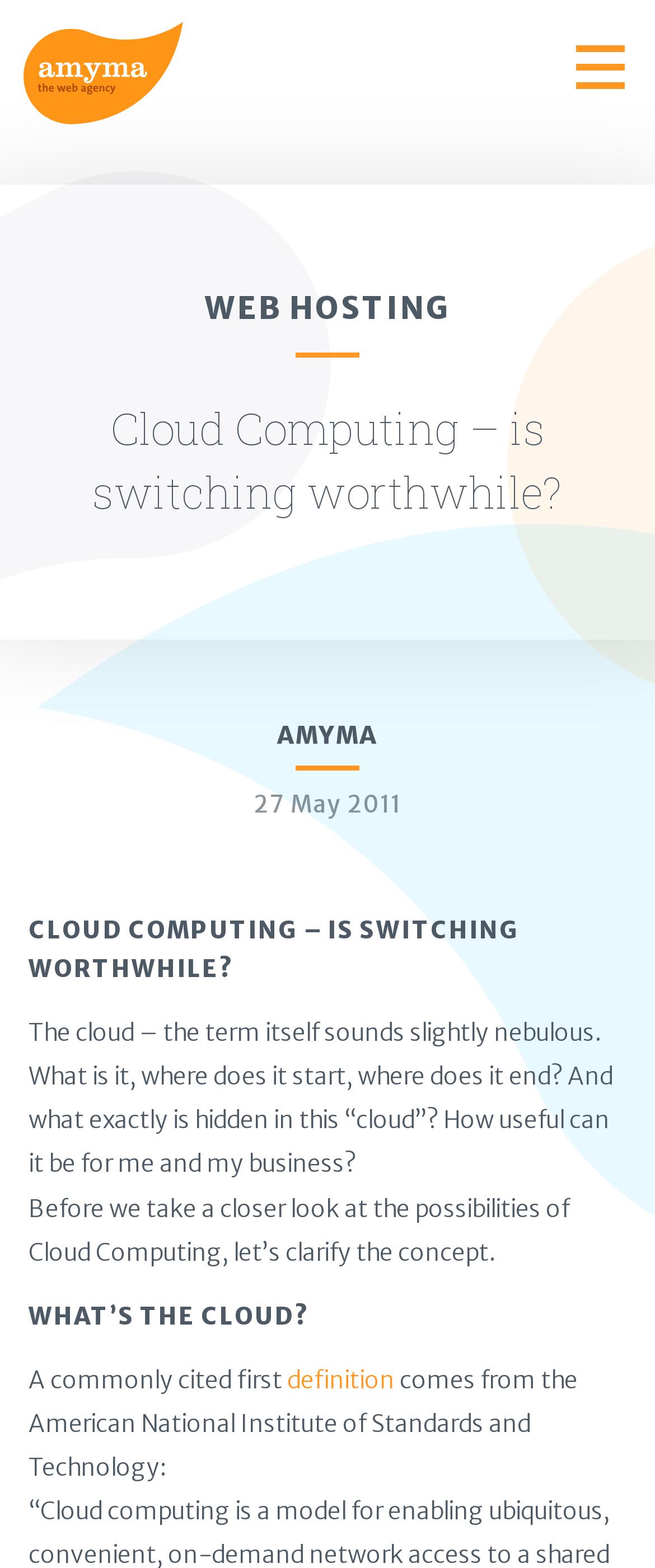Identify the headline of the webpage and generate its text content.

Cloud Computing – is switching worthwhile?